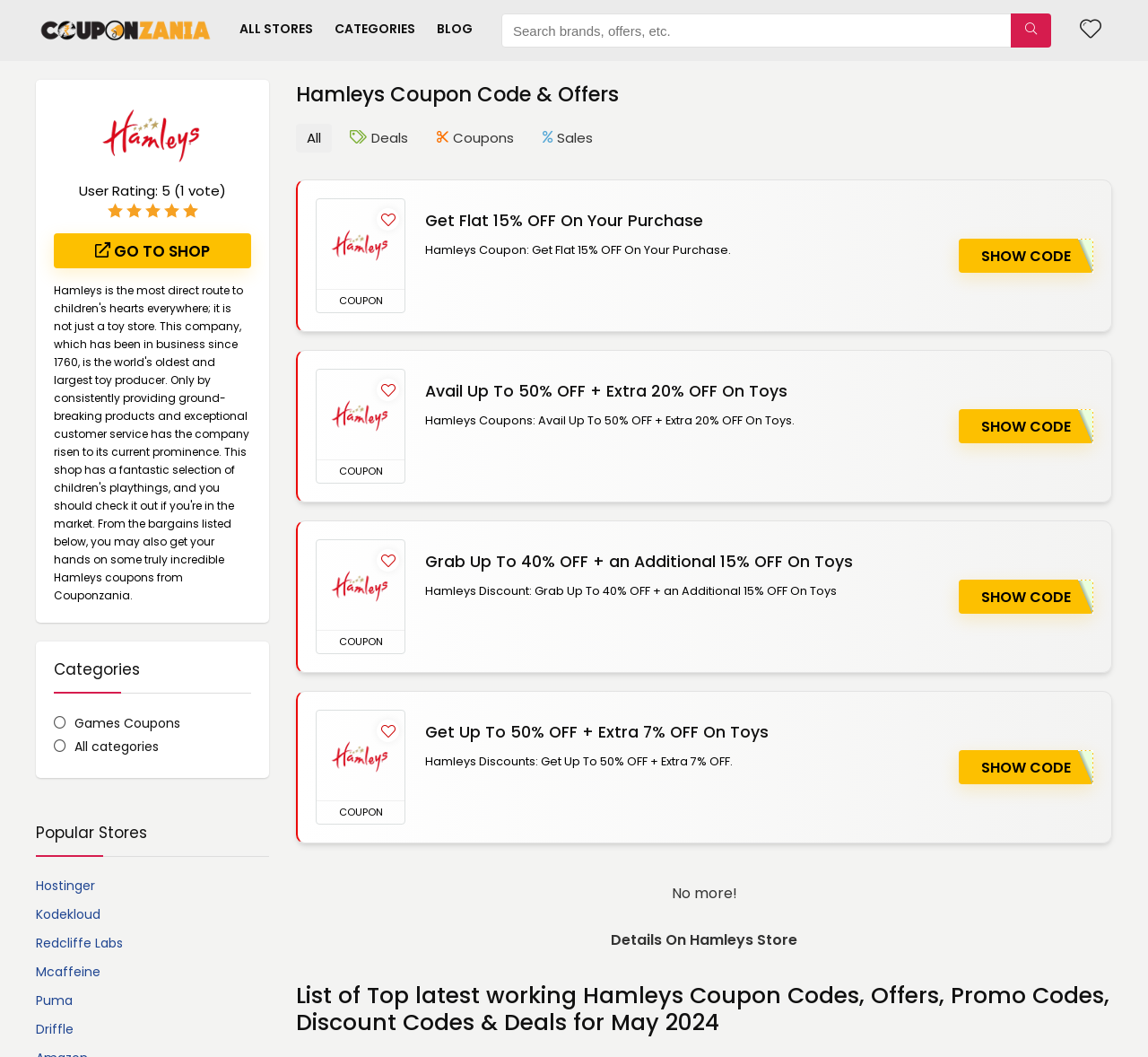Please specify the bounding box coordinates of the area that should be clicked to accomplish the following instruction: "Go to shop". The coordinates should consist of four float numbers between 0 and 1, i.e., [left, top, right, bottom].

[0.047, 0.22, 0.219, 0.253]